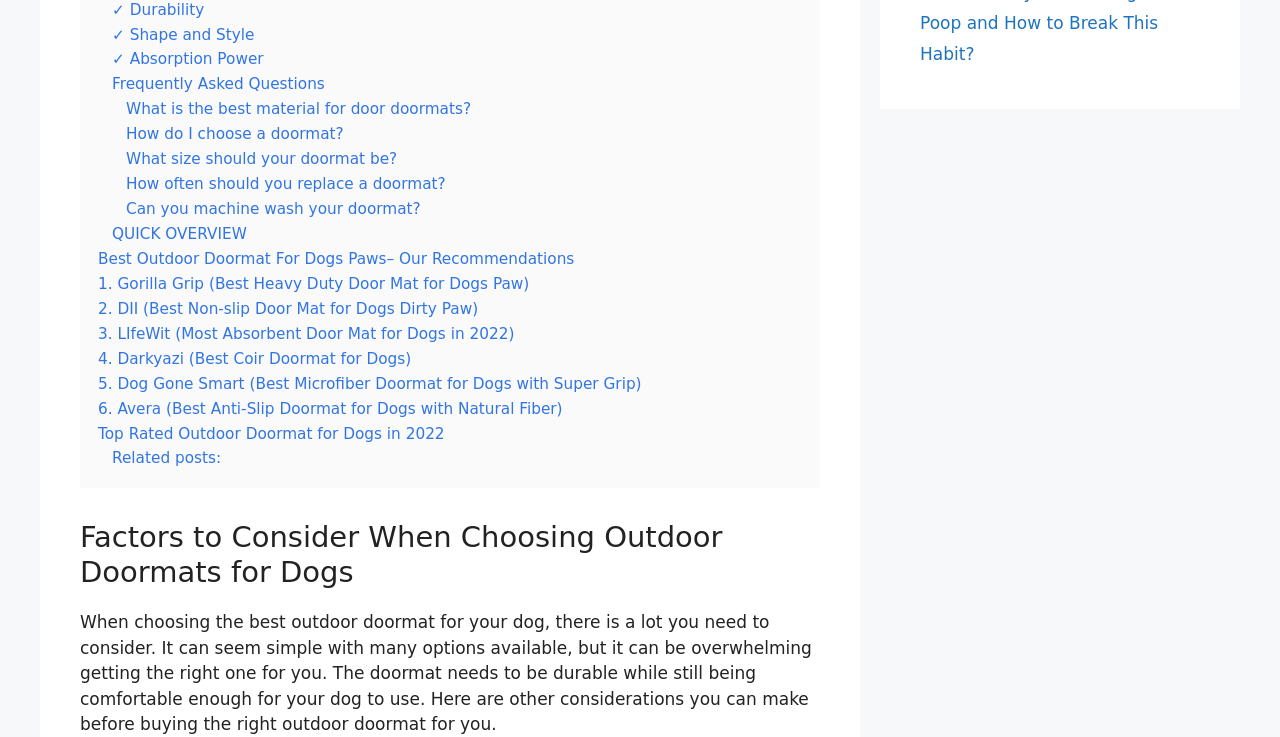What is the purpose of a doormat according to the webpage?
Can you provide a detailed and comprehensive answer to the question?

The webpage mentions that the doormat needs to be durable while still being comfortable enough for your dog to use, indicating that the purpose of a doormat is to provide a comfortable and durable surface for dogs to walk on.